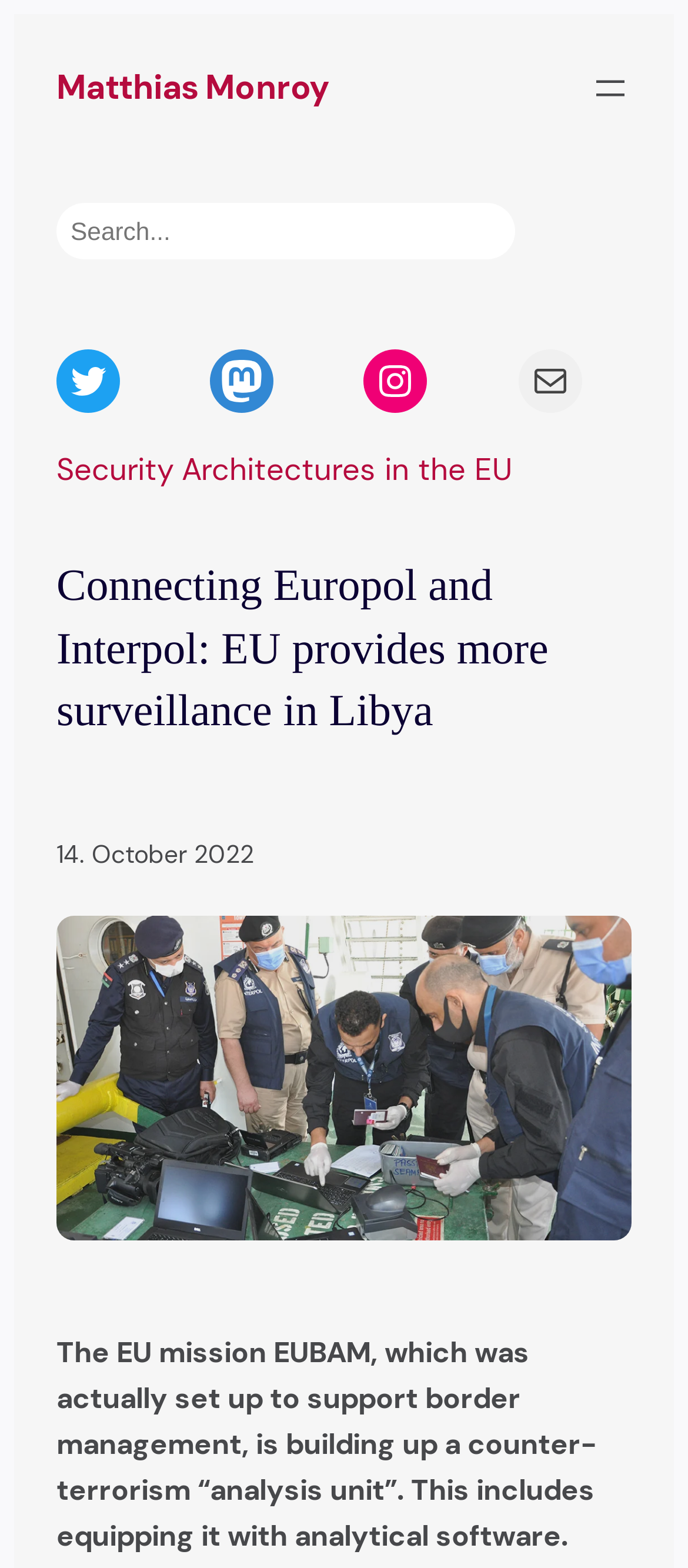Kindly determine the bounding box coordinates for the clickable area to achieve the given instruction: "Read the article".

[0.082, 0.355, 0.918, 0.474]